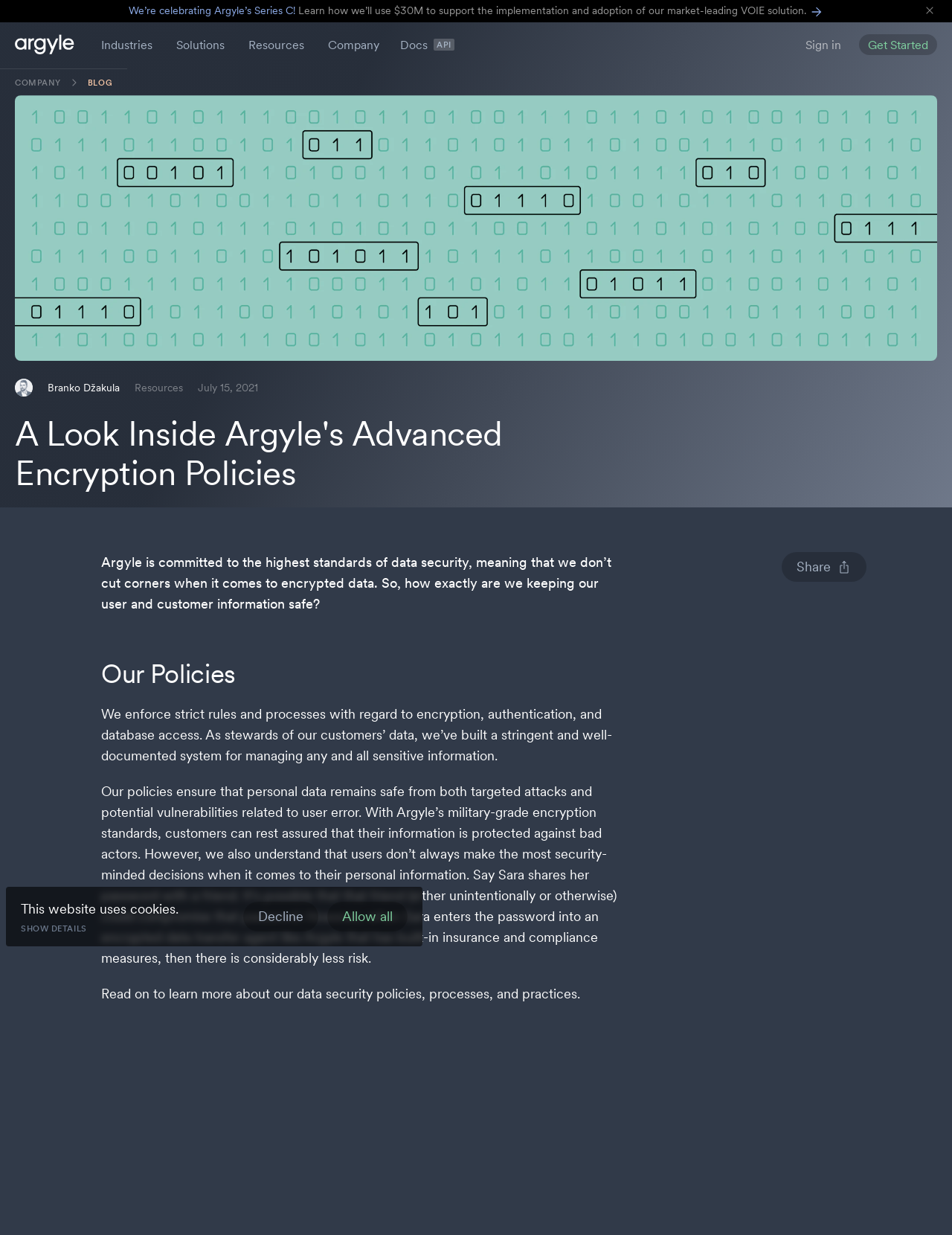Specify the bounding box coordinates of the area to click in order to follow the given instruction: "View 'Docs API'."

[0.411, 0.017, 0.477, 0.055]